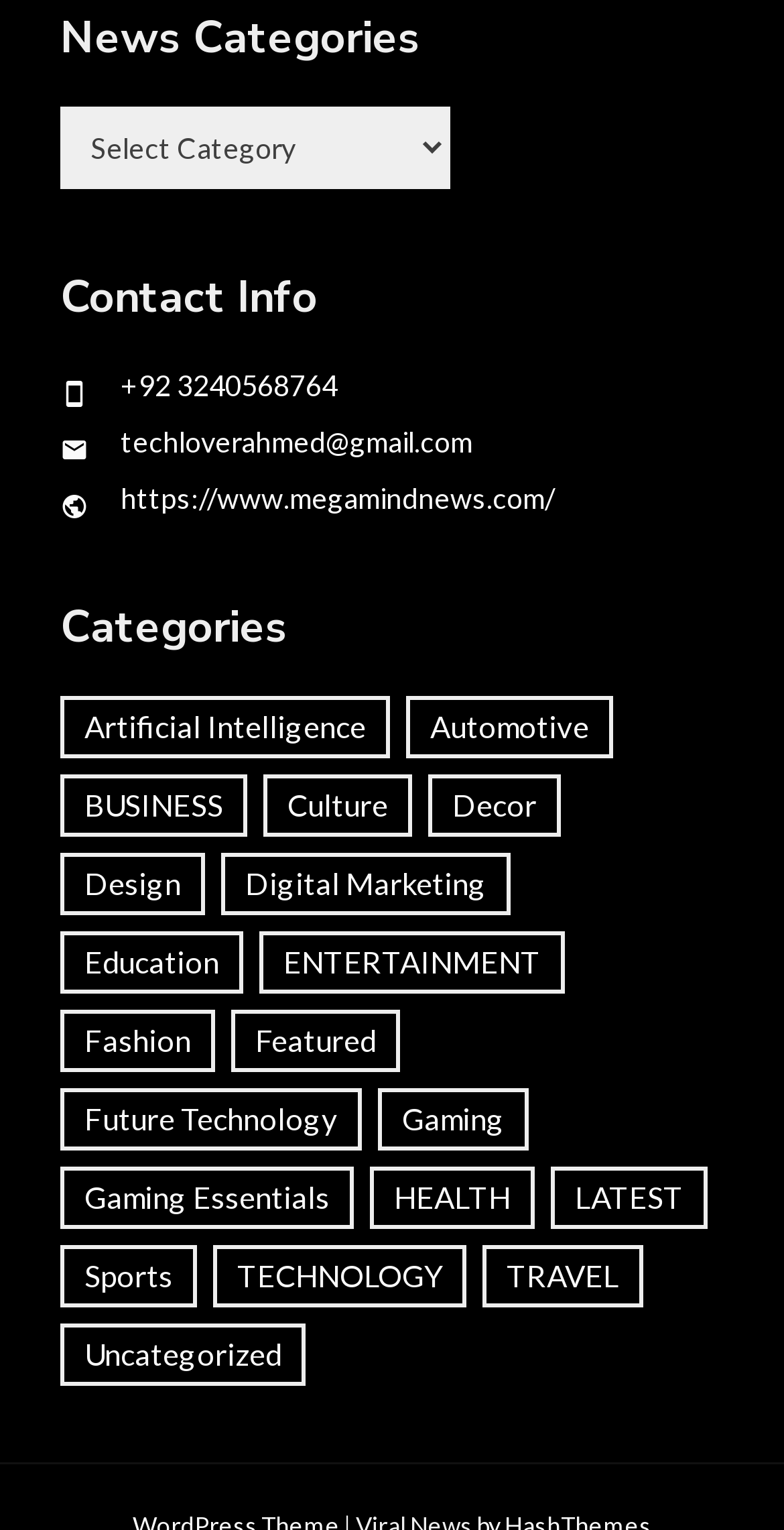Pinpoint the bounding box coordinates of the element that must be clicked to accomplish the following instruction: "Click on 'logged in'". The coordinates should be in the format of four float numbers between 0 and 1, i.e., [left, top, right, bottom].

None